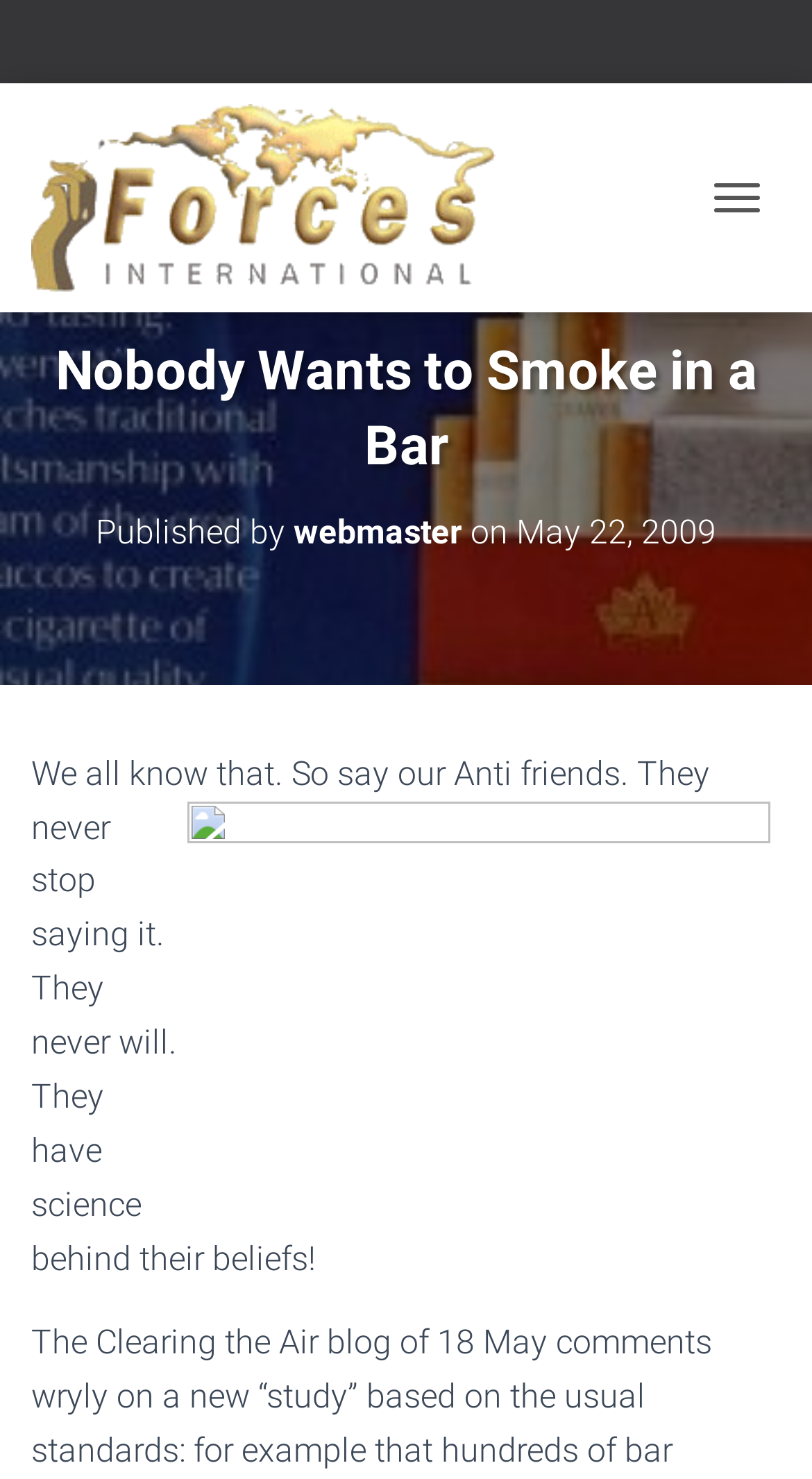Give a succinct answer to this question in a single word or phrase: 
What is the name of the website?

Forces International